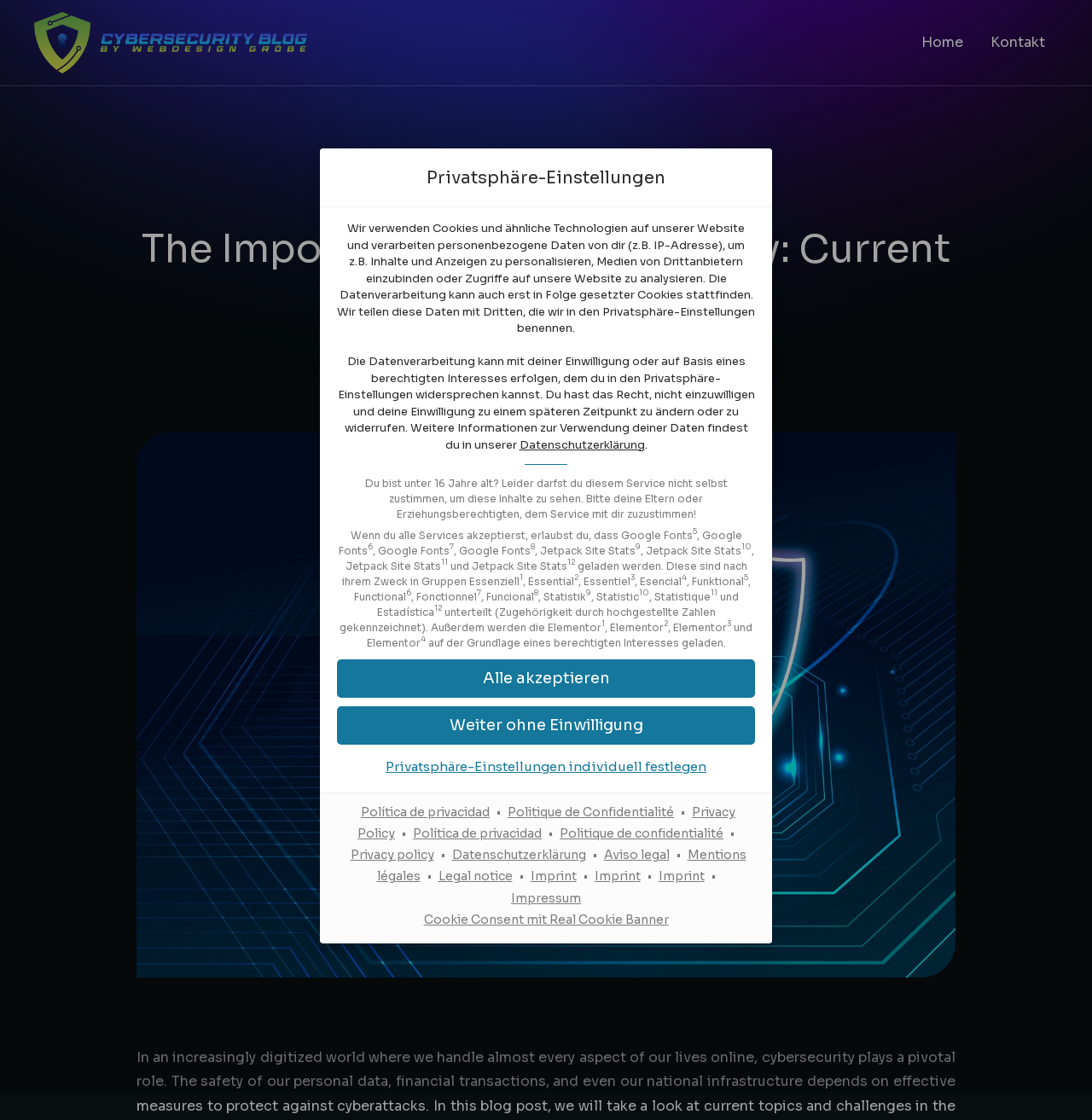Find the bounding box coordinates of the clickable area that will achieve the following instruction: "Click the 'Política de privacidad' link".

[0.327, 0.718, 0.452, 0.732]